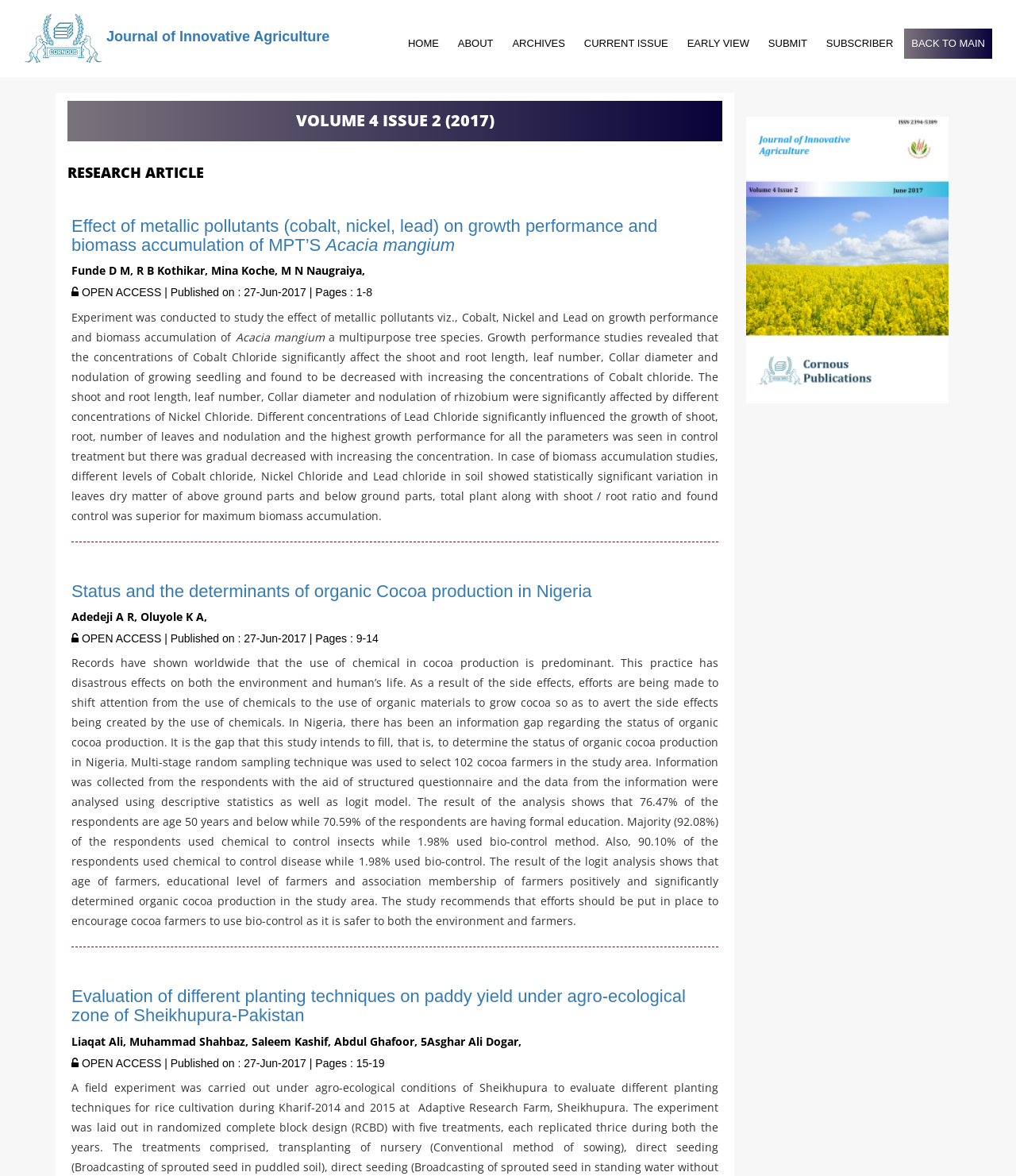What is the title or heading displayed on the webpage?

Effect of metallic pollutants (cobalt, nickel, lead) on growth performance and biomass accumulation of MPT’S Acacia mangium